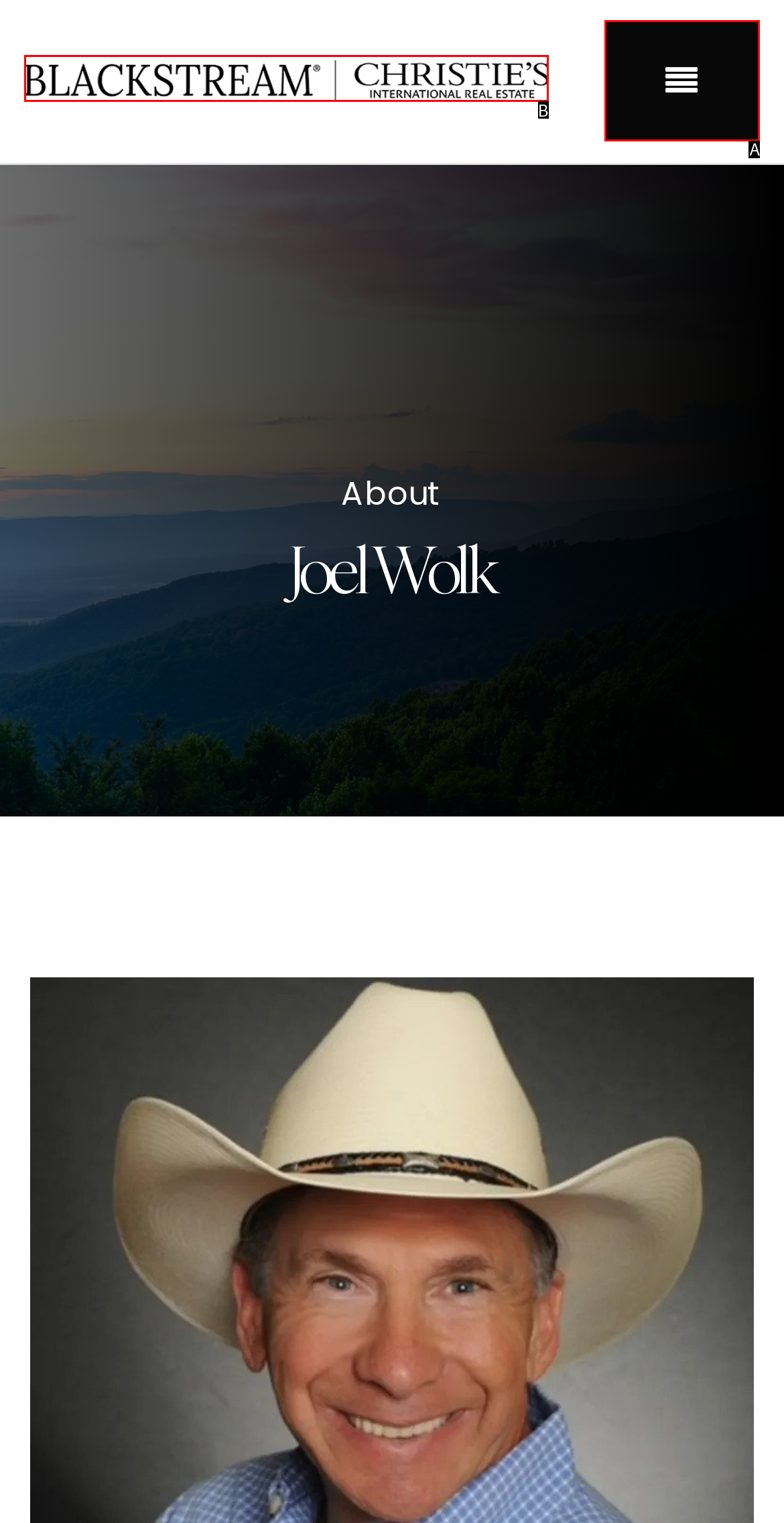Tell me which one HTML element best matches the description: aria-label="Homepage Link"
Answer with the option's letter from the given choices directly.

B